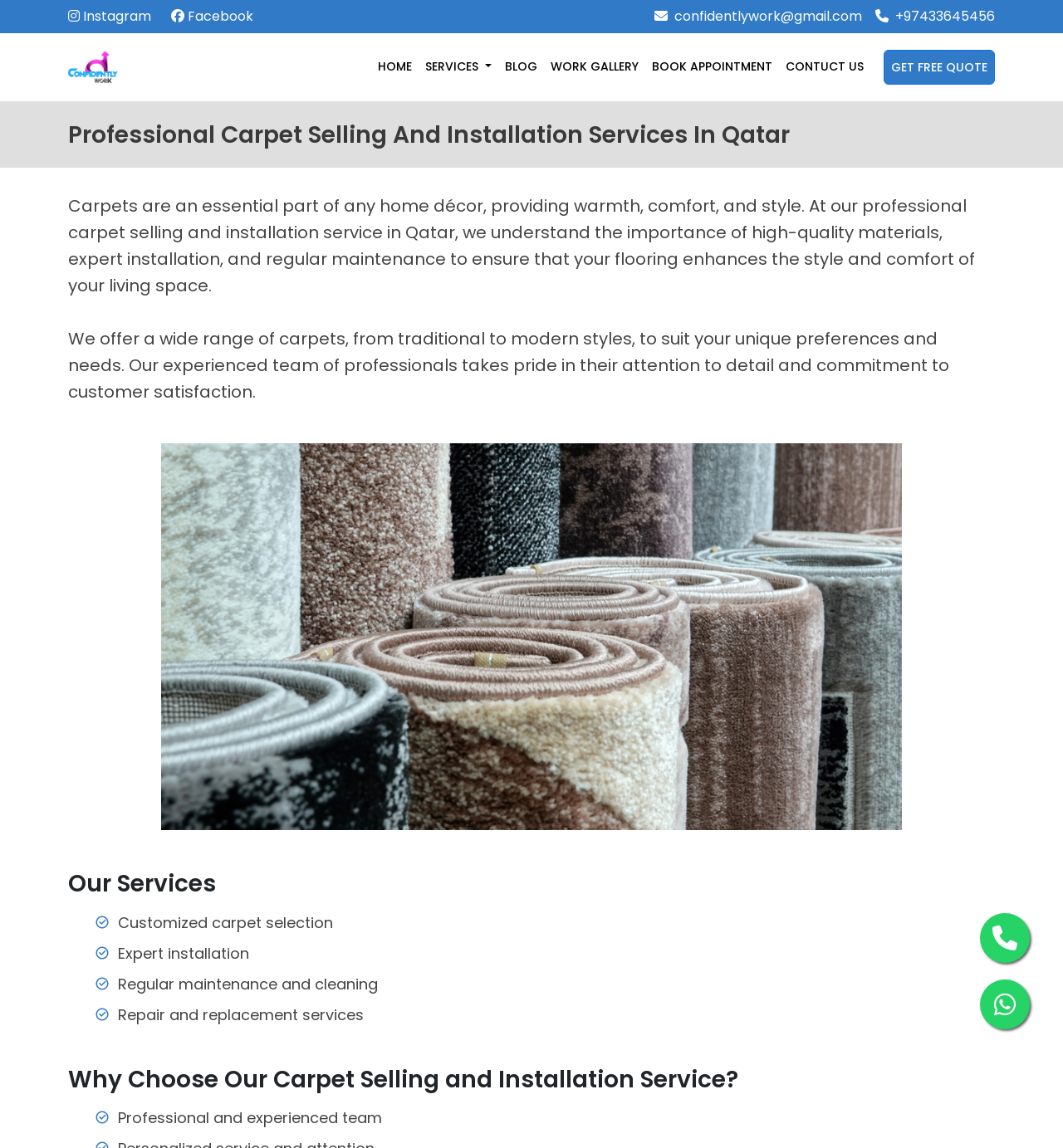Answer the question below with a single word or a brief phrase: 
What is the benefit of regular maintenance and cleaning of carpets?

To ensure style and comfort